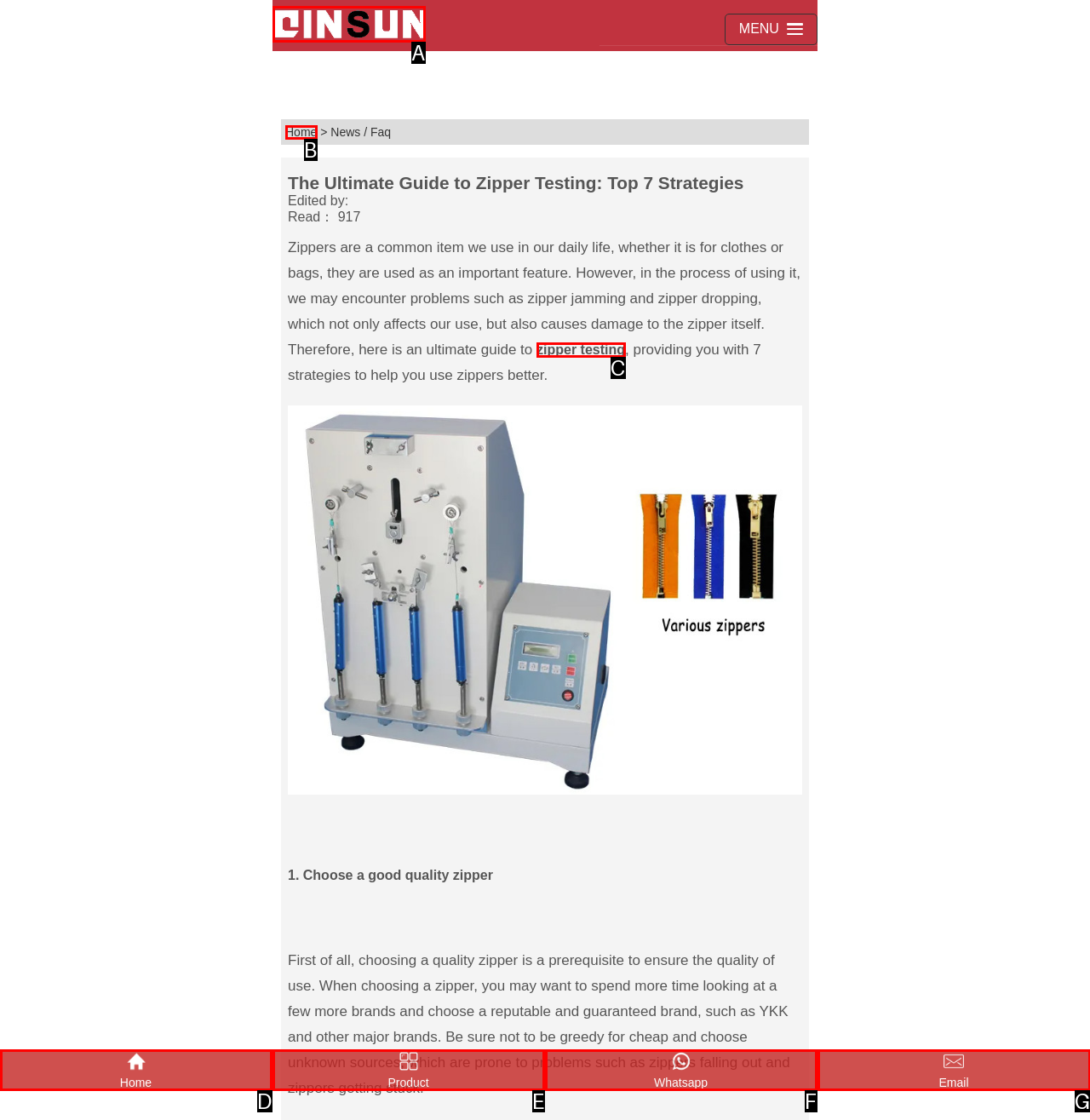Identify the option that corresponds to the description: Email 
Provide the letter of the matching option from the available choices directly.

G